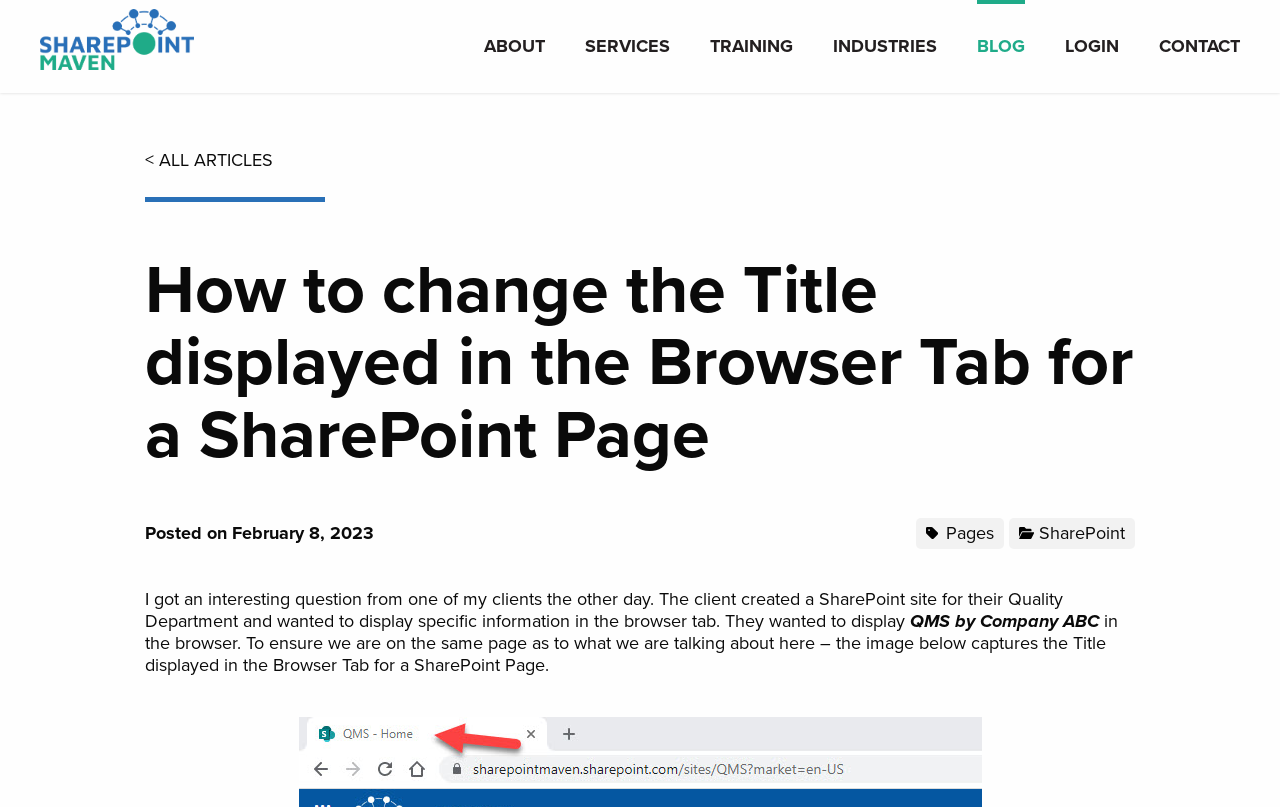Identify the bounding box coordinates of the region that needs to be clicked to carry out this instruction: "Click the 'Request A Quote' link". Provide these coordinates as four float numbers ranging from 0 to 1, i.e., [left, top, right, bottom].

None